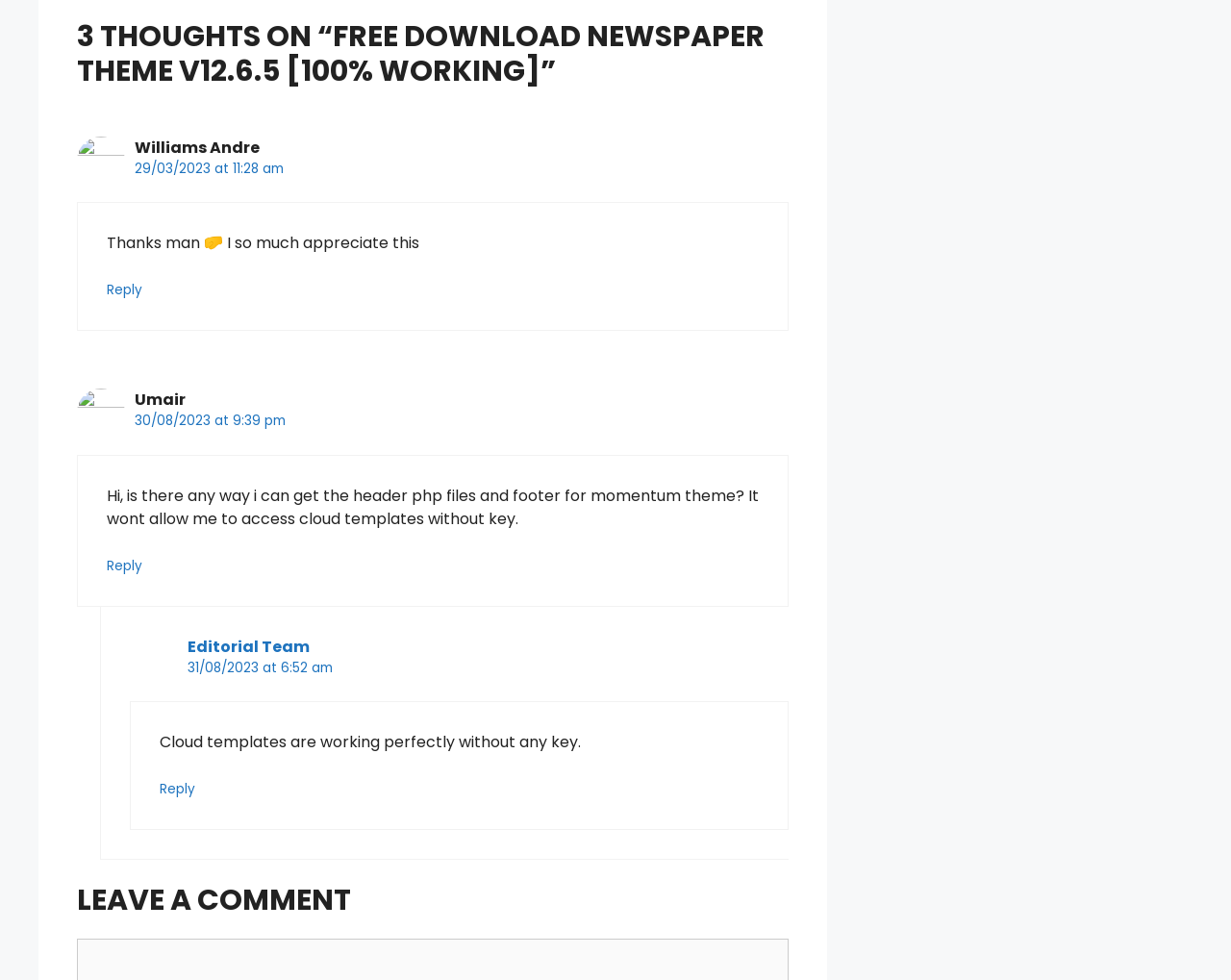Using the provided element description "alt="Krystal Media logo"", determine the bounding box coordinates of the UI element.

None